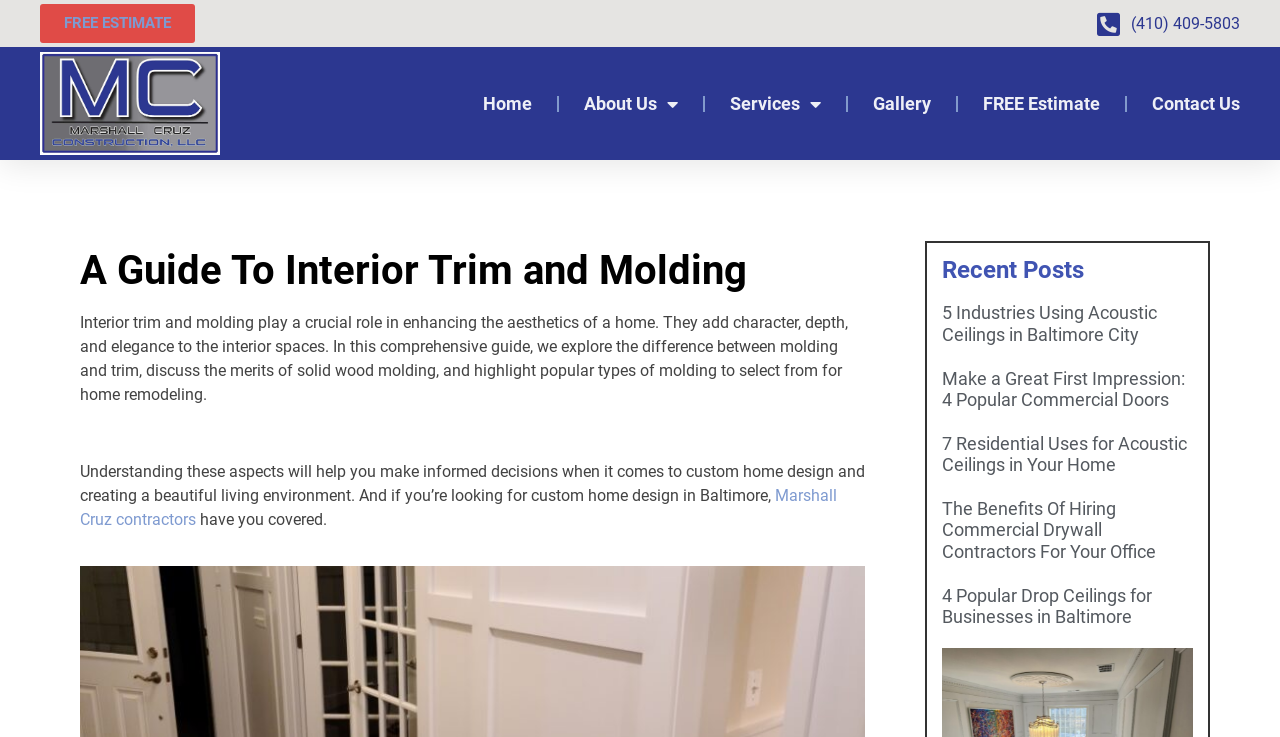Determine the bounding box coordinates of the clickable region to follow the instruction: "Call the phone number".

[0.85, 0.014, 0.969, 0.05]